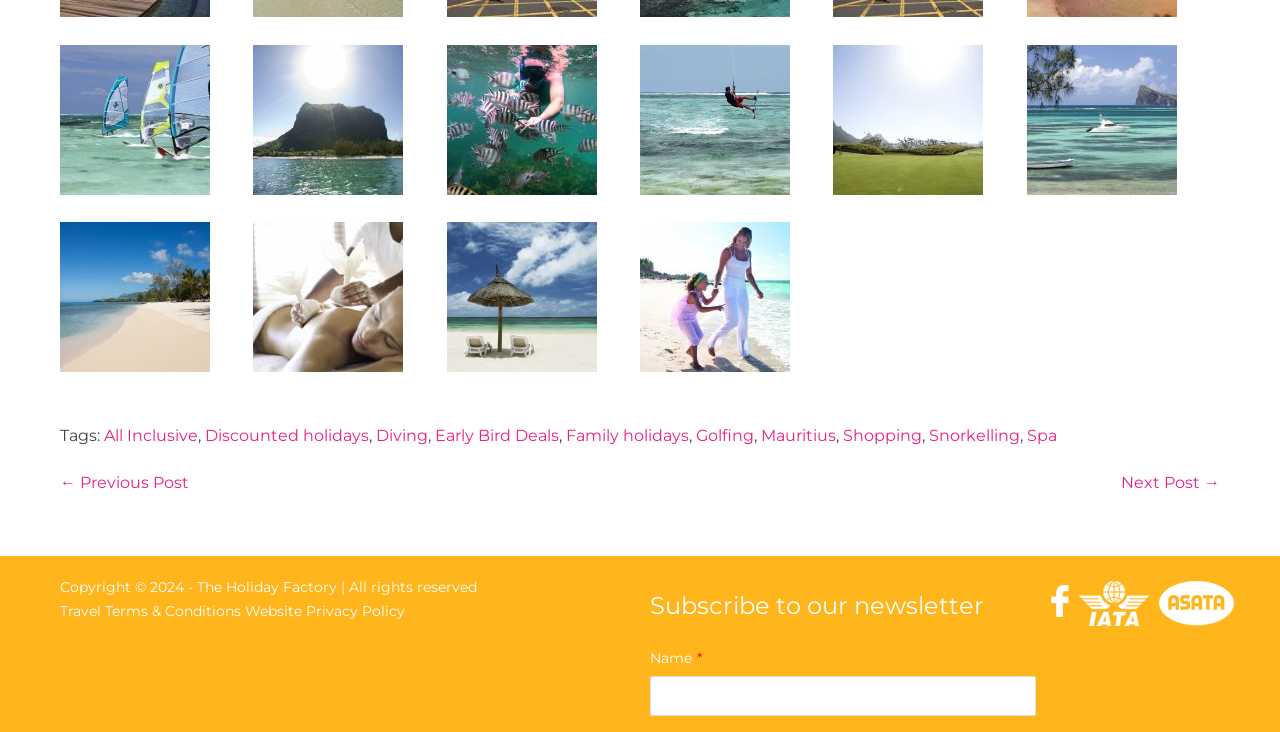Pinpoint the bounding box coordinates of the element that must be clicked to accomplish the following instruction: "Go to the next post". The coordinates should be in the format of four float numbers between 0 and 1, i.e., [left, top, right, bottom].

[0.876, 0.646, 0.953, 0.672]